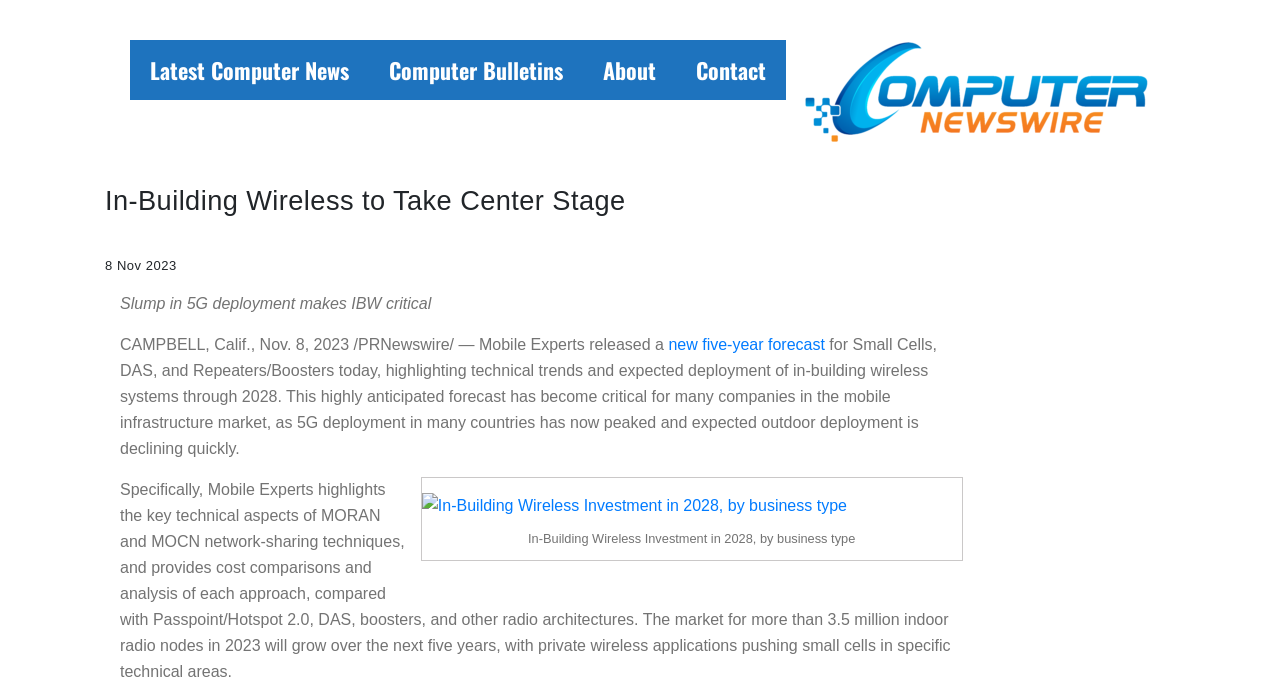What is the forecast period mentioned in the article?
Please craft a detailed and exhaustive response to the question.

I found the forecast period by reading the text 'Mobile Experts released a new five-year forecast for Small Cells, DAS, and Repeaters/Boosters today...' which indicates that the forecast period is five years.